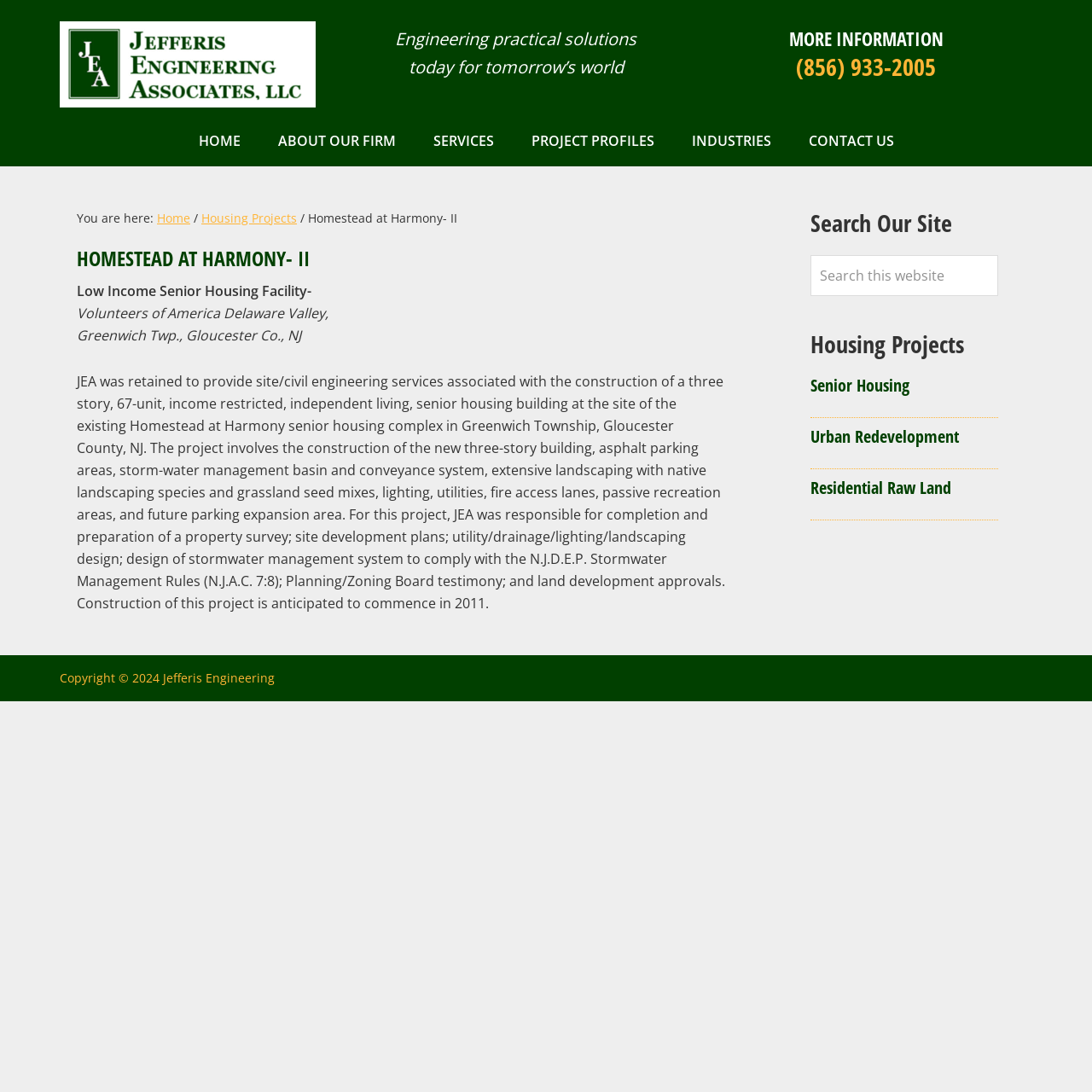Based on the image, please respond to the question with as much detail as possible:
What is the location of the Homestead at Harmony senior housing complex?

I found the answer by reading the text in the main content area of the webpage, which describes the location of the Homestead at Harmony senior housing complex as 'Greenwich Twp., Gloucester Co., NJ'.